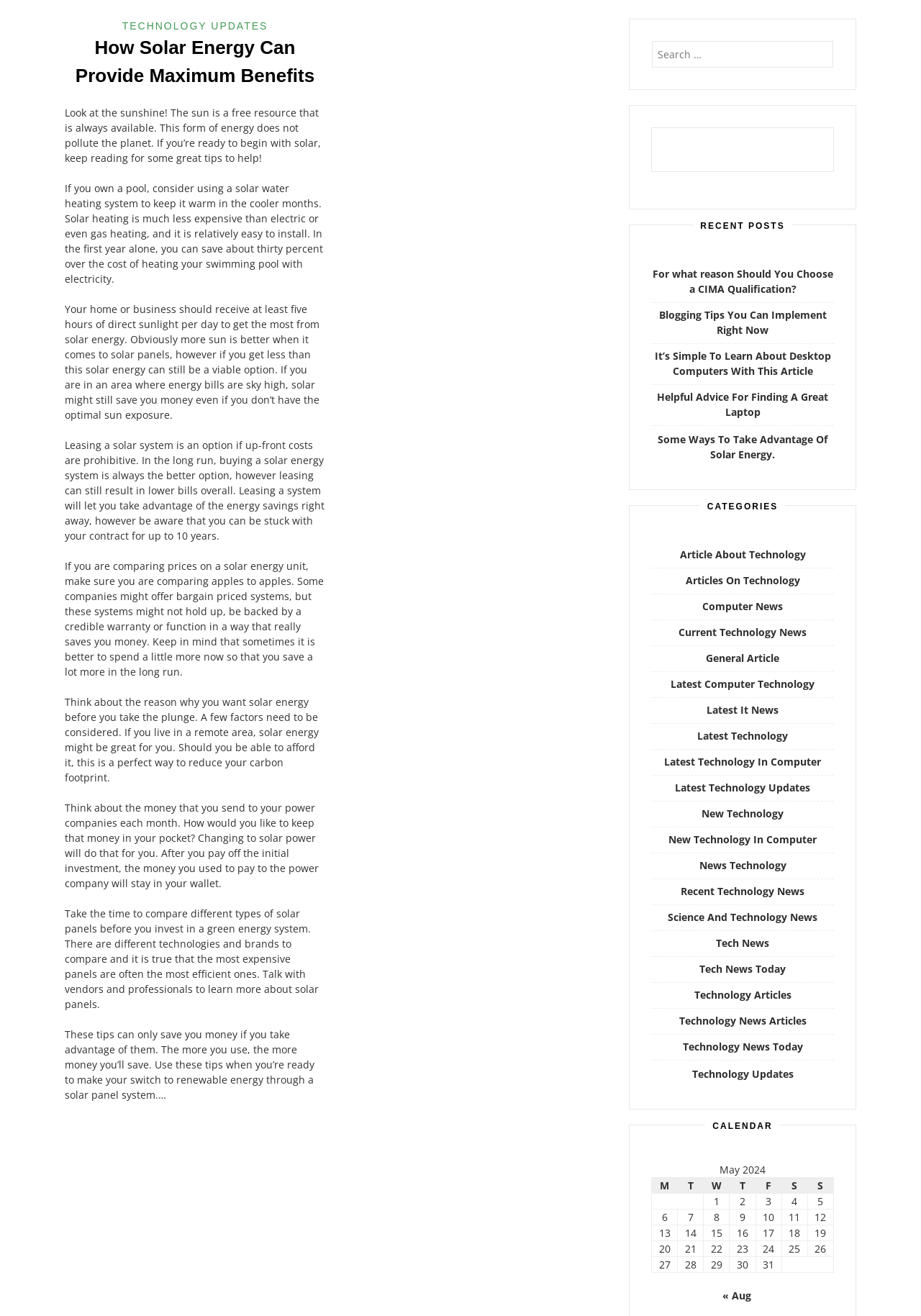For the following element description, predict the bounding box coordinates in the format (top-left x, top-left y, bottom-right x, bottom-right y). All values should be floating point numbers between 0 and 1. Description: Articles On Technology

[0.744, 0.436, 0.868, 0.446]